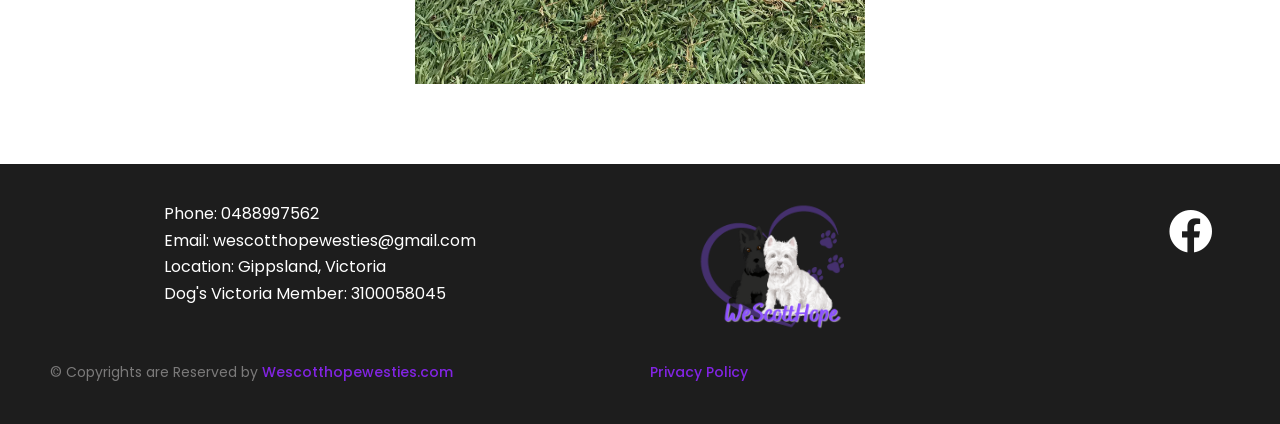What is the name of the Facebook page?
Look at the image and answer with only one word or phrase.

Wescotthopewesties